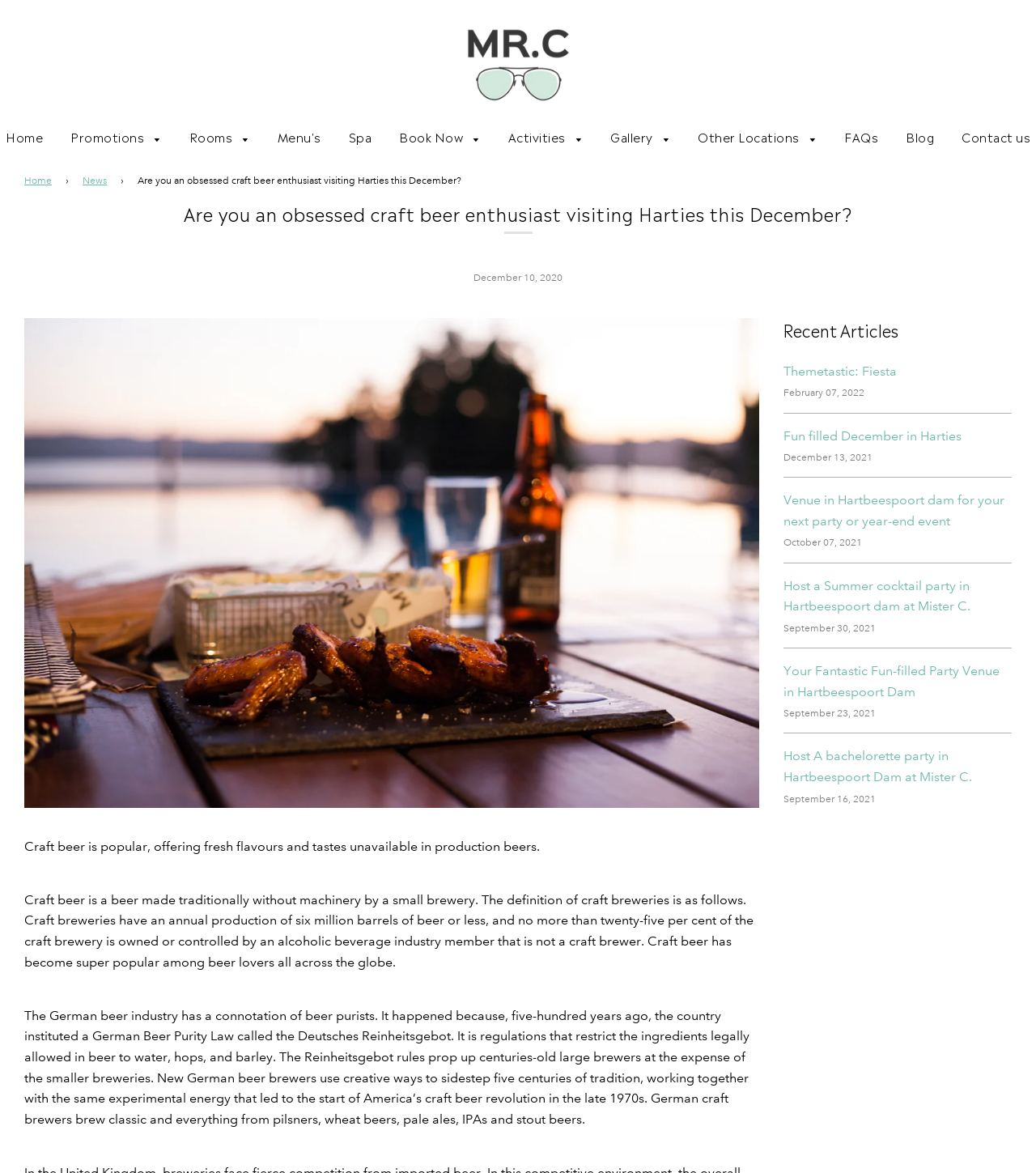What is the definition of craft breweries mentioned in the webpage?
Can you provide an in-depth and detailed response to the question?

The webpage defines craft breweries as those that have an annual production of six million barrels of beer or less, and no more than twenty-five per cent of the craft brewery is owned or controlled by an alcoholic beverage industry member that is not a craft brewer.